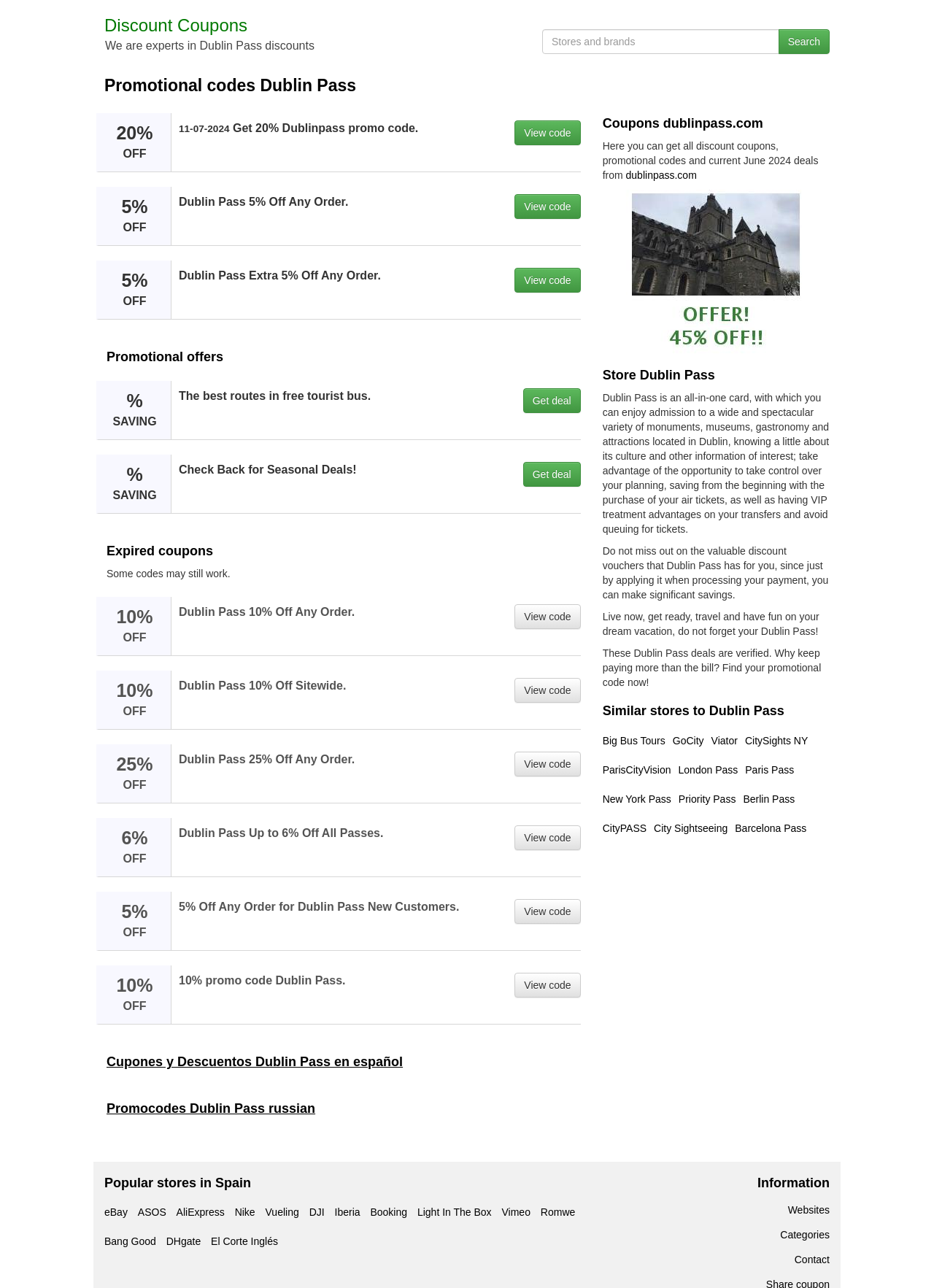Please locate and retrieve the main header text of the webpage.

Promotional codes Dublin Pass